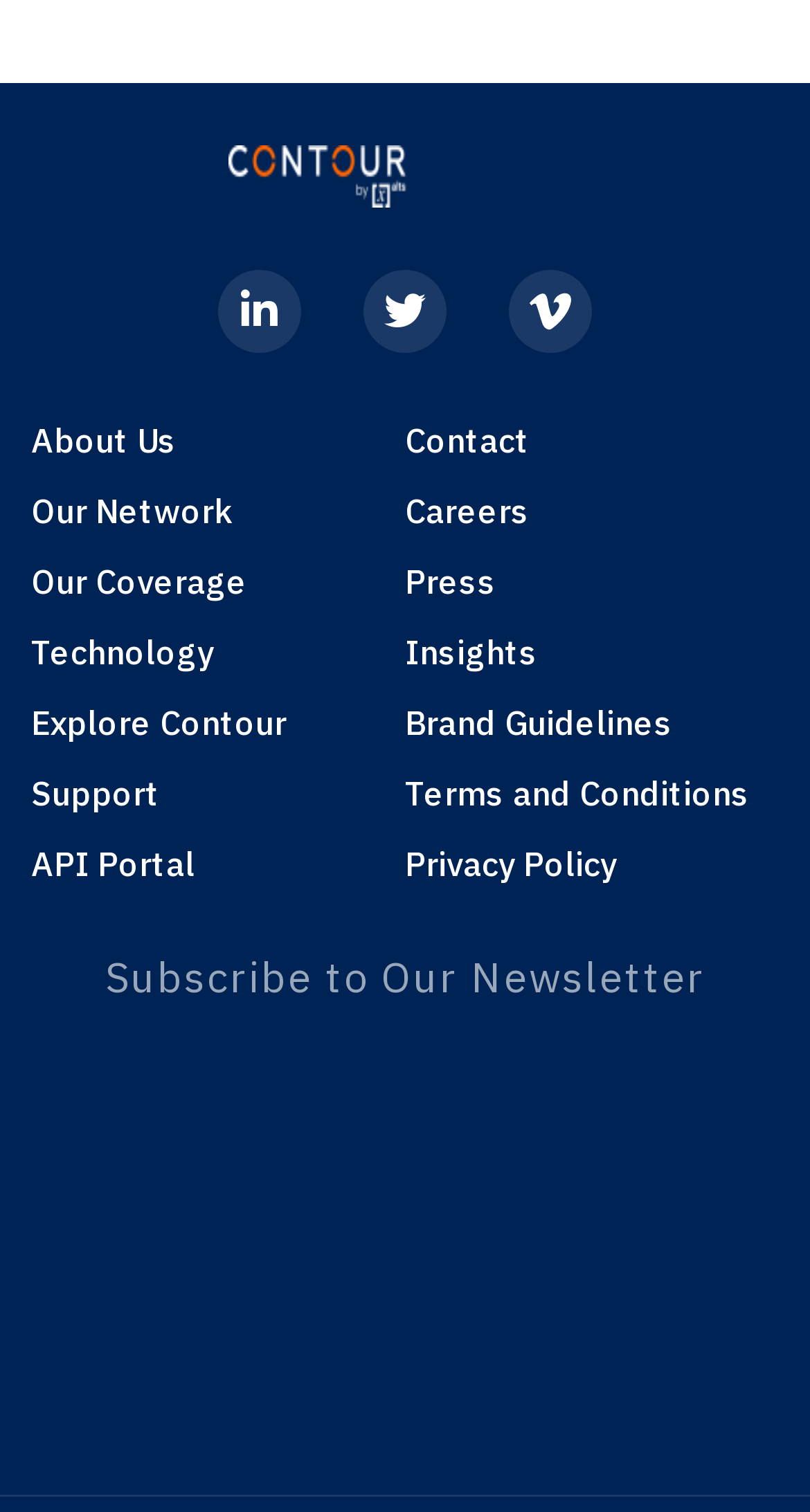How many main sections are there in the webpage?
Give a detailed and exhaustive answer to the question.

I looked at the webpage structure and found that there are two main sections, one on the left and one on the right, which are separated by a clear visual distinction.